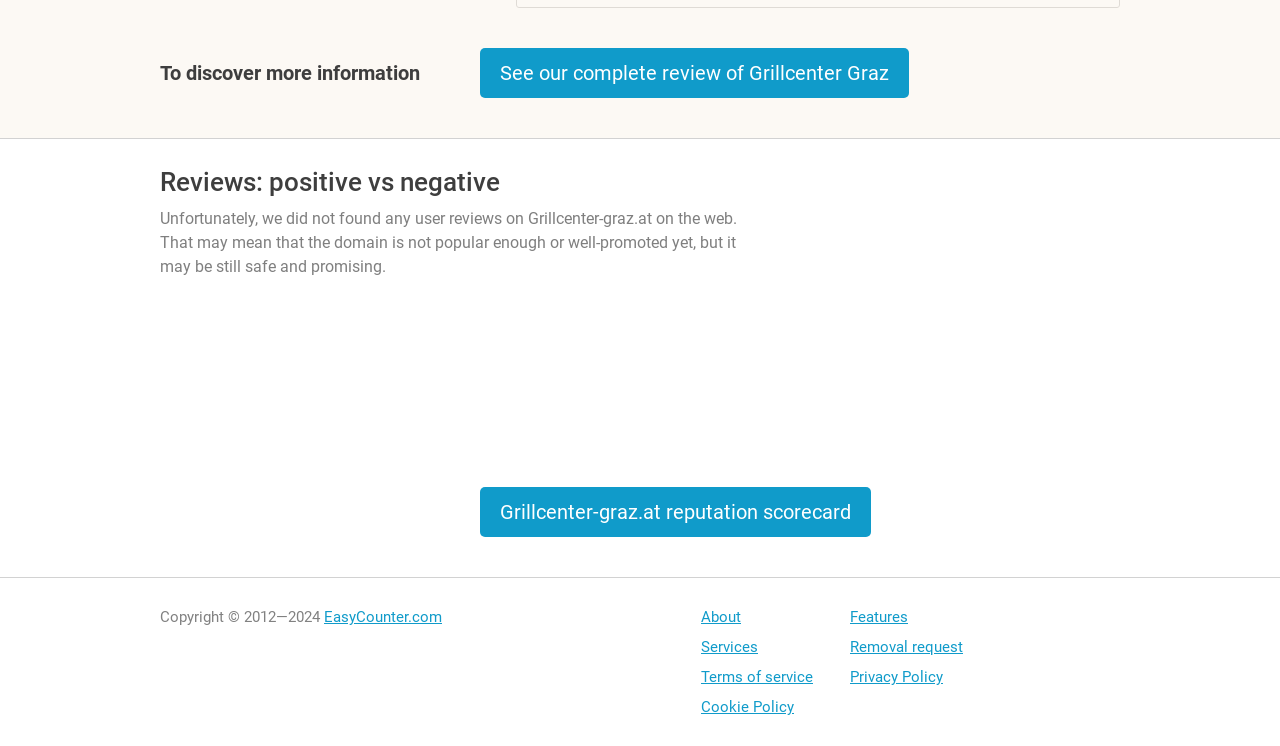Give the bounding box coordinates for the element described by: "Services".

[0.548, 0.855, 0.636, 0.879]